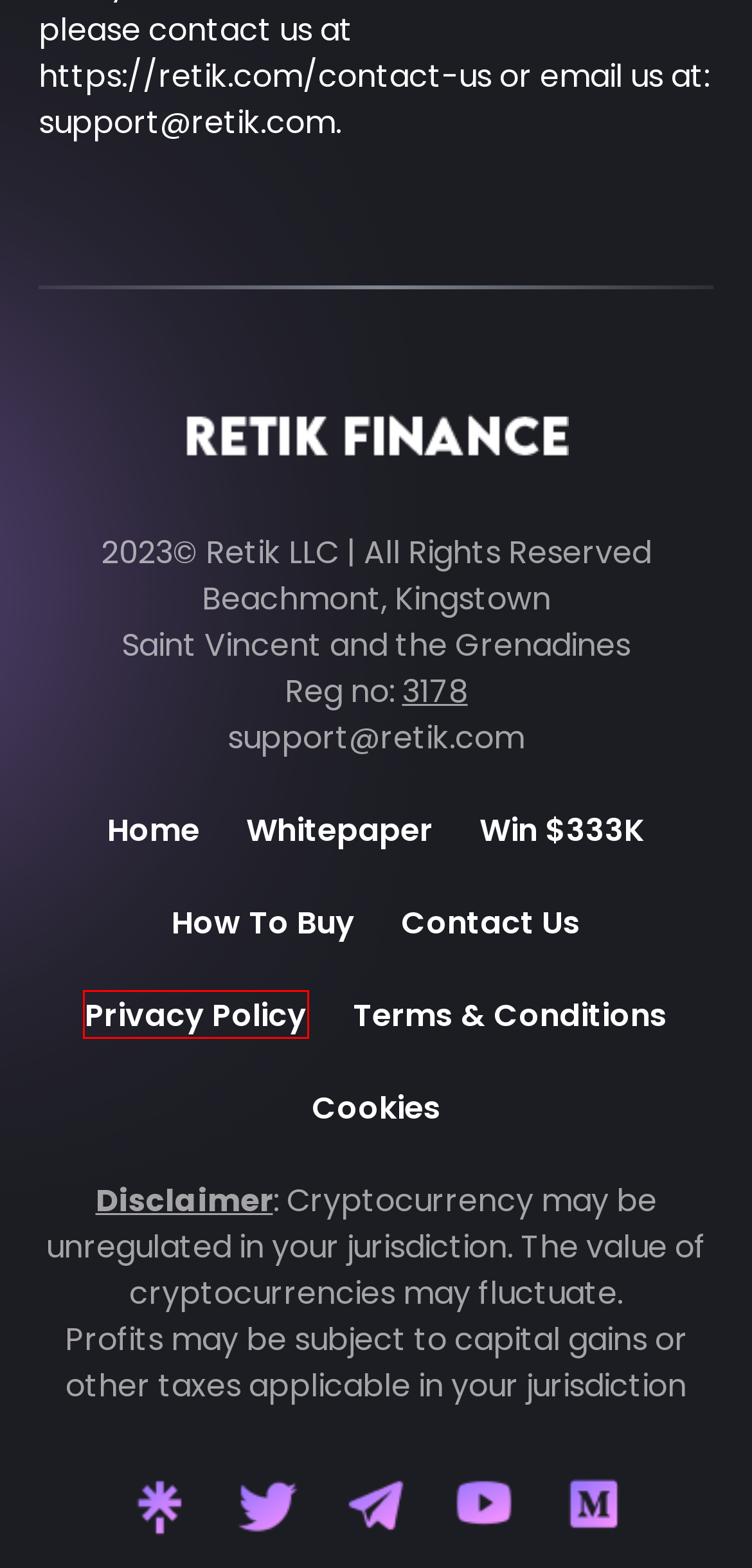View the screenshot of the webpage containing a red bounding box around a UI element. Select the most fitting webpage description for the new page shown after the element in the red bounding box is clicked. Here are the candidates:
A. How To Buy Retik - Retik Finance - Retik.com
B. Retik Finance - Retik.com
C. Retik - Privacy Policy
D. Contact Us - Retik Finance
E. Clear cookies in Safari on Mac - Apple Support
F. Enhanced Tracking Protection in Firefox for desktop | Firefox Help
G. Win $333k Giveaway - Retik Finance Presale
H. Retik - Terms & Conditions

C